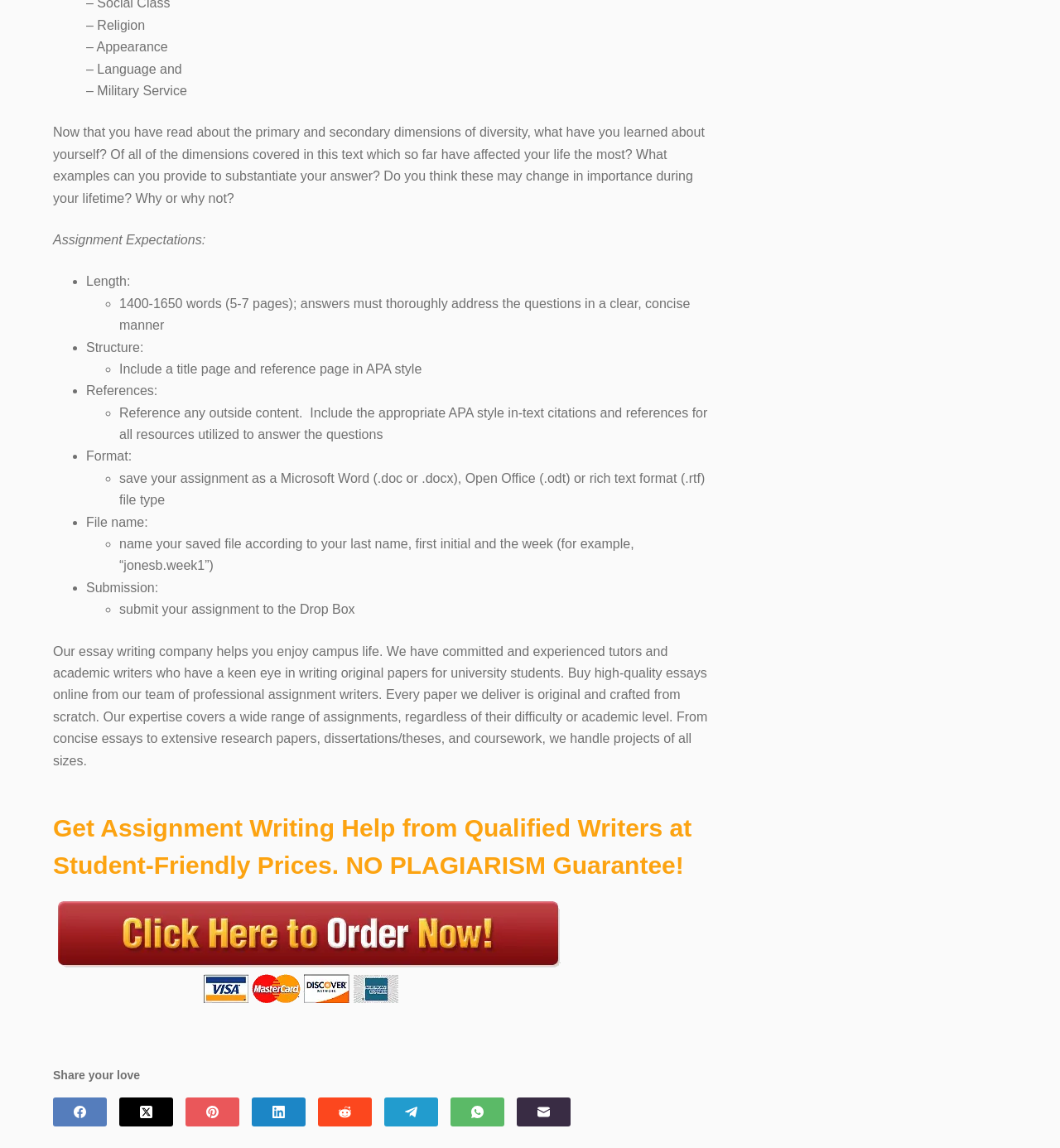Locate the bounding box coordinates of the item that should be clicked to fulfill the instruction: "Submit your assignment to the Drop Box".

[0.112, 0.525, 0.338, 0.537]